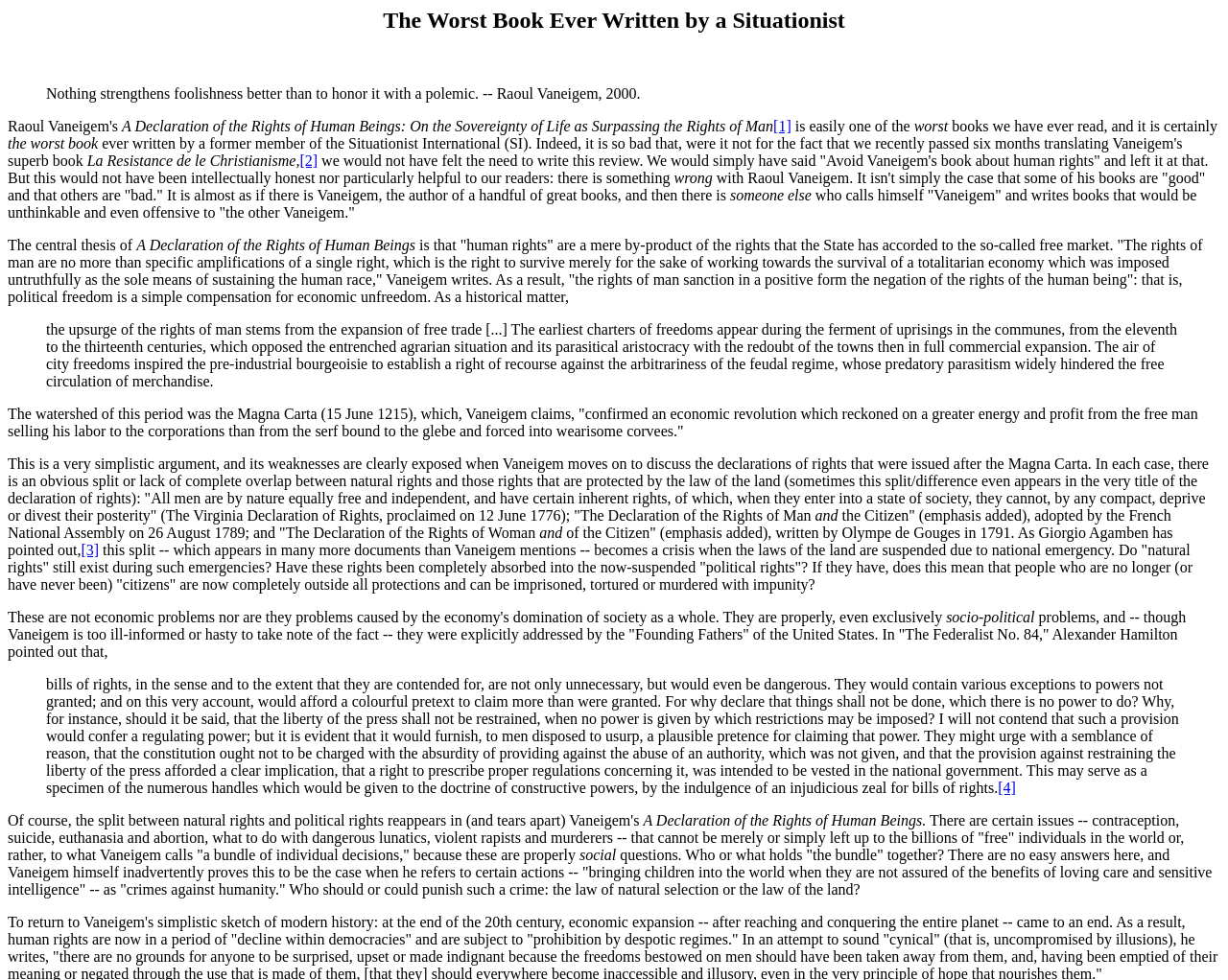Summarize the webpage with intricate details.

This webpage appears to be a book review or critique of "A Declaration of the Rights of Human Beings" by Raoul Vaneigem. The page is divided into sections, with headings and blockquotes that contain quotes from the book.

At the top of the page, there is a heading that reads "The Worst Book Ever Written by a Situationist." Below this, there is a blockquote with a quote from Raoul Vaneigem, followed by a series of paragraphs that discuss the book's central thesis, which is that "human rights" are a by-product of the rights that the State has accorded to the free market.

The page also contains several blockquotes that contain quotes from the book, as well as from other sources, such as the Magna Carta and the Virginia Declaration of Rights. These quotes are used to support the author's critique of Vaneigem's arguments.

Throughout the page, there are links to external sources, which are denoted by numbers in square brackets, such as [1], [2], and [3]. These links are likely references to other books or articles that are relevant to the discussion.

The text is dense and academic, suggesting that the webpage is intended for an audience with a background in philosophy, politics, or sociology. The author's tone is critical, and they argue that Vaneigem's book is flawed and simplistic in its approach to human rights.

In terms of layout, the page is well-organized, with clear headings and blockquotes that help to break up the text. The text is arranged in a logical and coherent manner, making it easy to follow the author's argument.